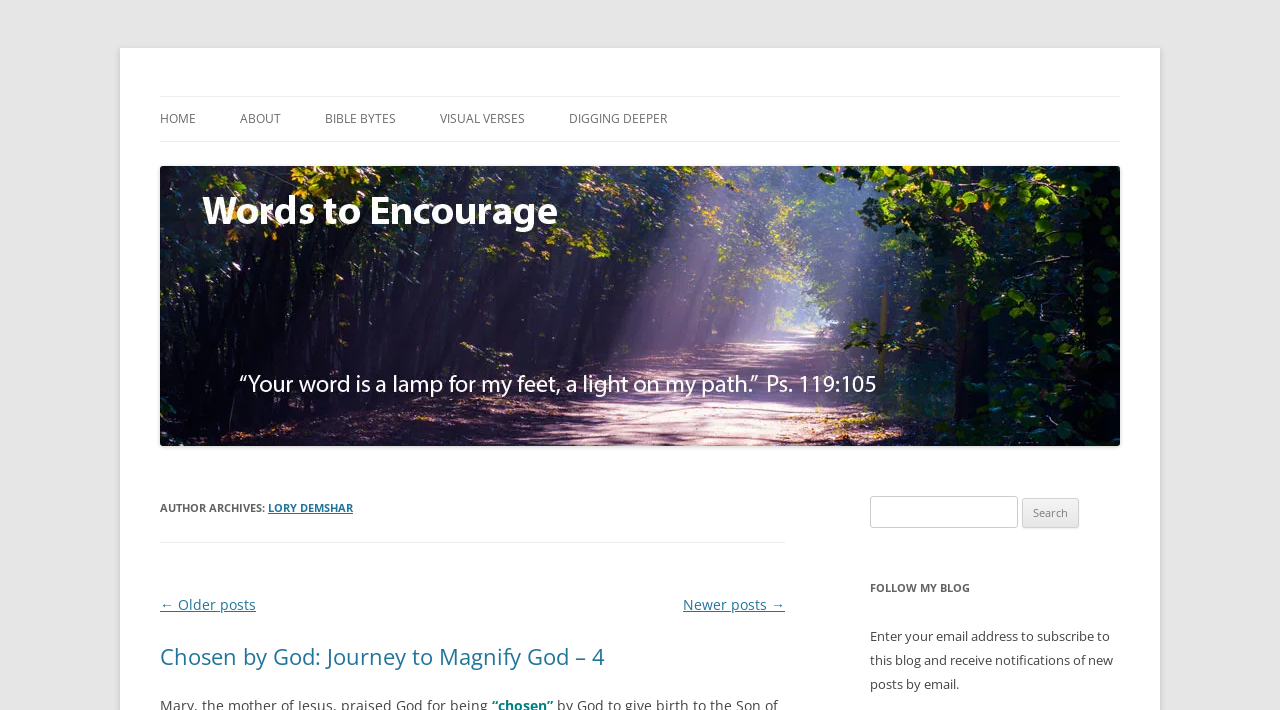Identify the bounding box coordinates for the UI element that matches this description: "Lory Demshar".

[0.209, 0.705, 0.276, 0.726]